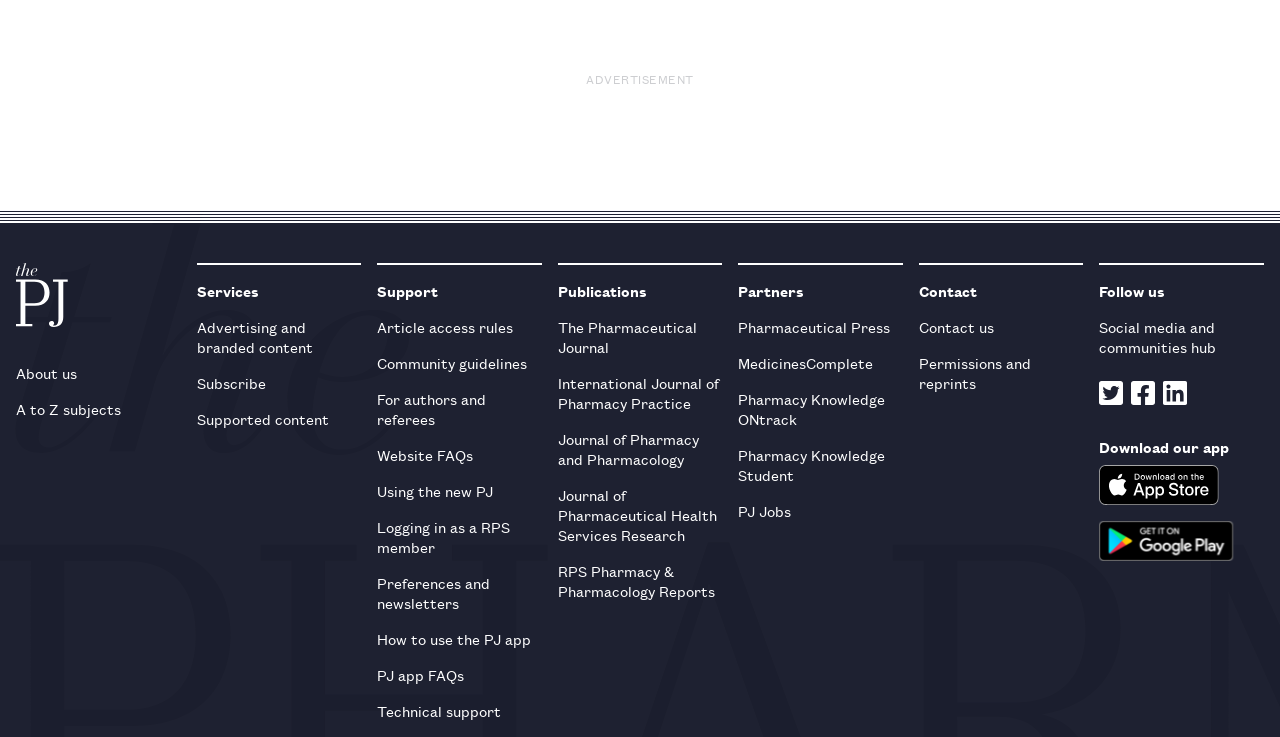Determine the bounding box coordinates for the UI element described. Format the coordinates as (top-left x, top-left y, bottom-right x, bottom-right y) and ensure all values are between 0 and 1. Element description: PJ Jobs

[0.577, 0.669, 0.705, 0.718]